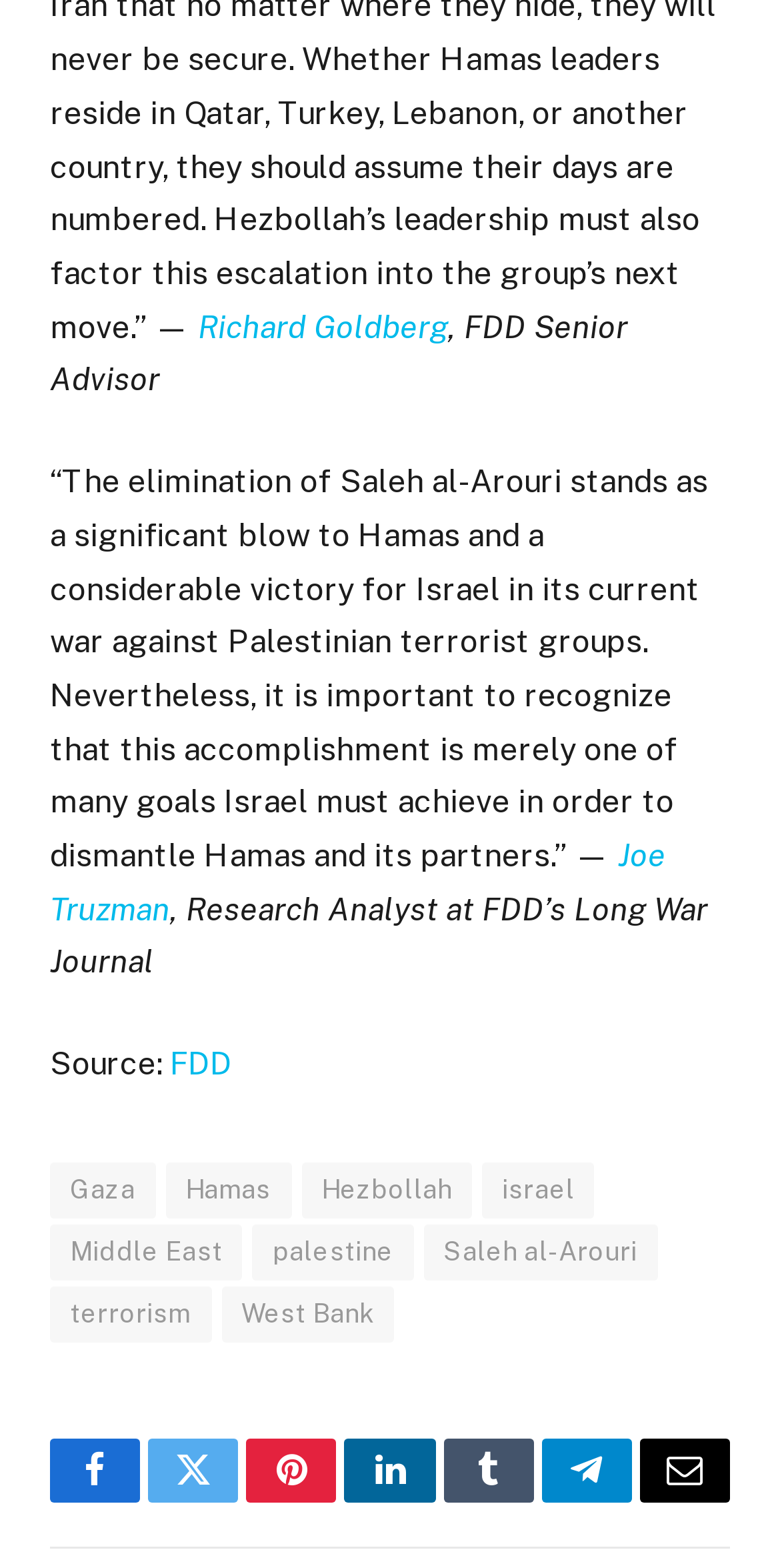Find the coordinates for the bounding box of the element with this description: "Saleh al-Arouri".

[0.543, 0.781, 0.843, 0.817]